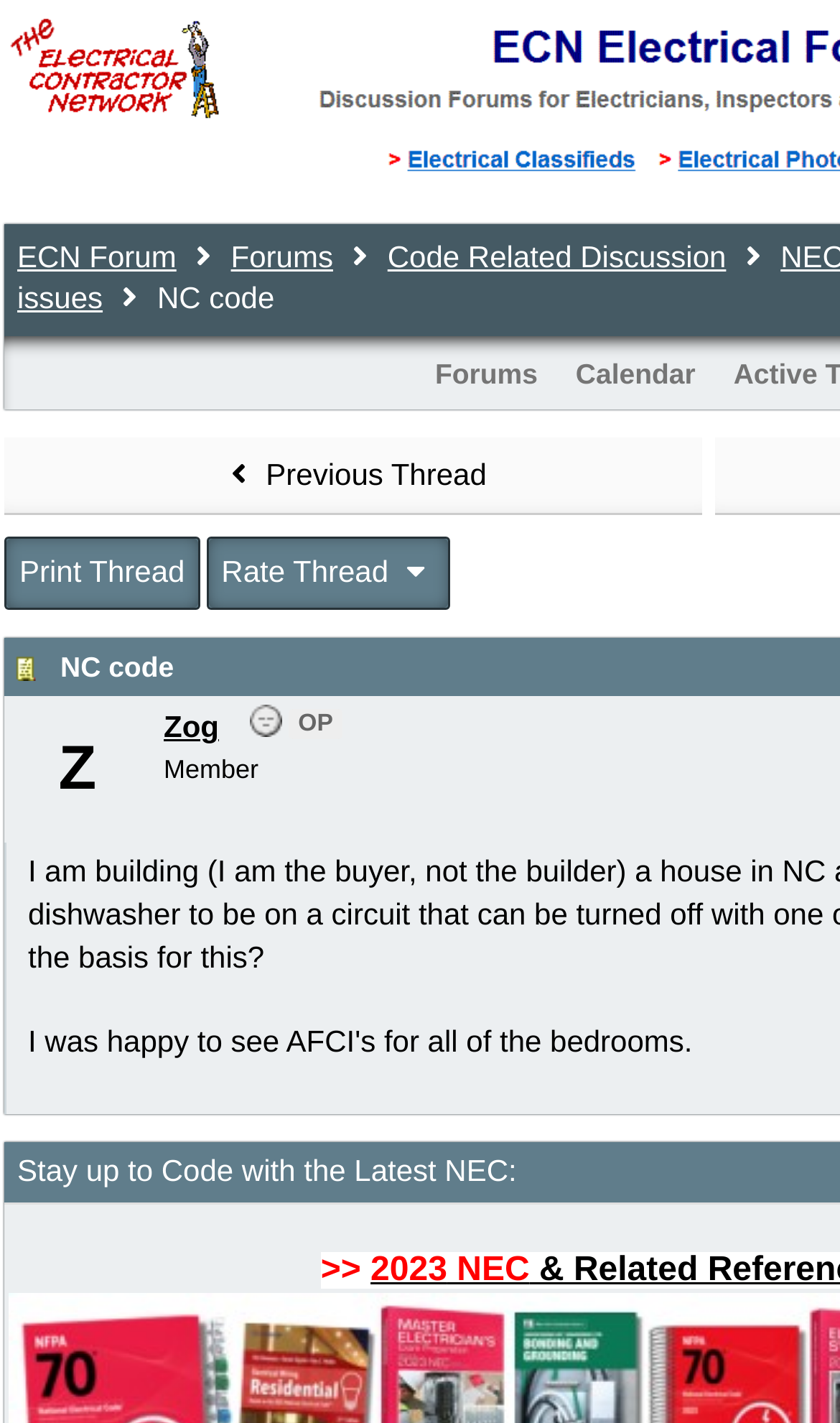Determine the bounding box coordinates of the section I need to click to execute the following instruction: "go to ECN Forum". Provide the coordinates as four float numbers between 0 and 1, i.e., [left, top, right, bottom].

[0.021, 0.168, 0.21, 0.192]